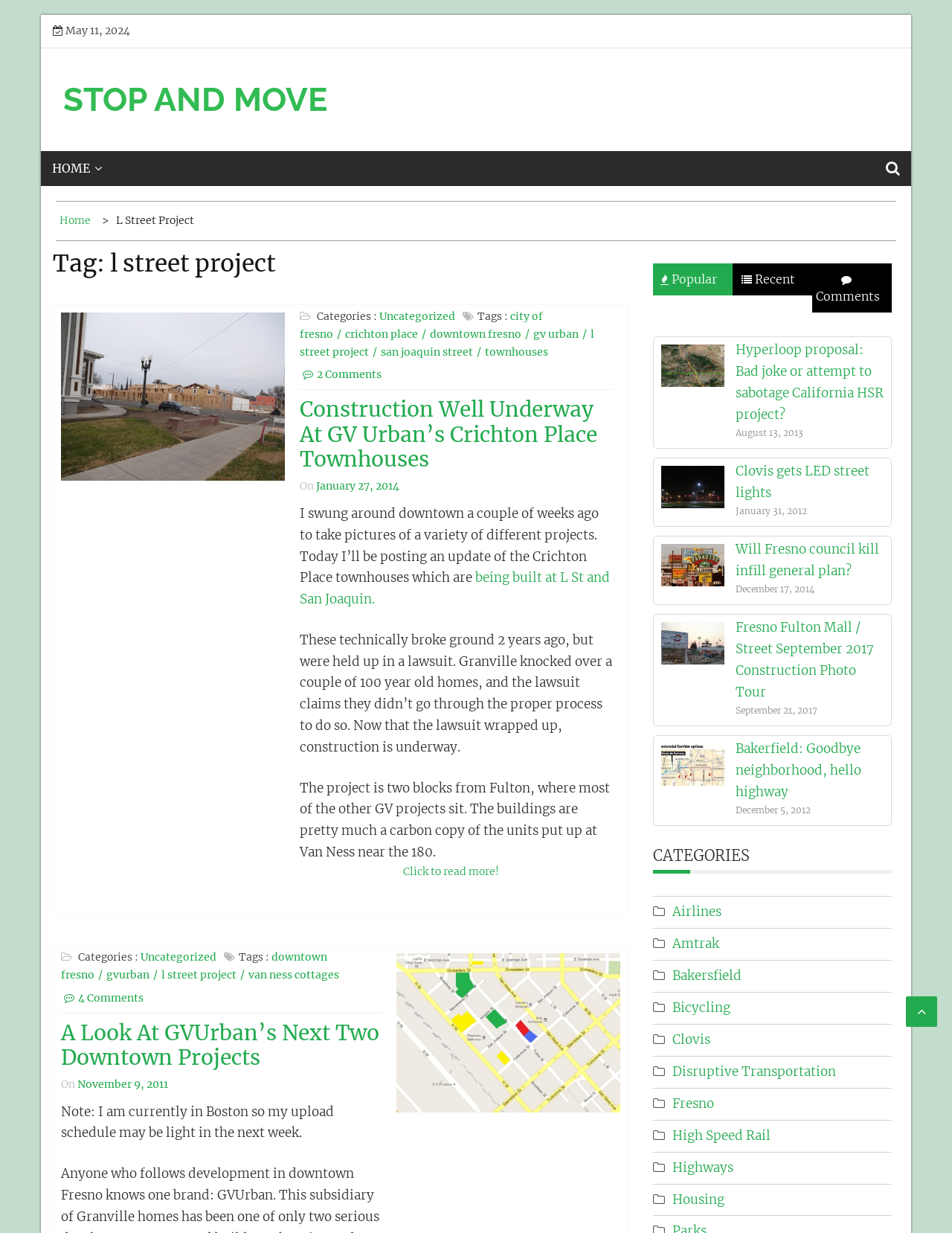Bounding box coordinates should be provided in the format (top-left x, top-left y, bottom-right x, bottom-right y) with all values between 0 and 1. Identify the bounding box for this UI element: High Speed Rail

[0.706, 0.914, 0.809, 0.927]